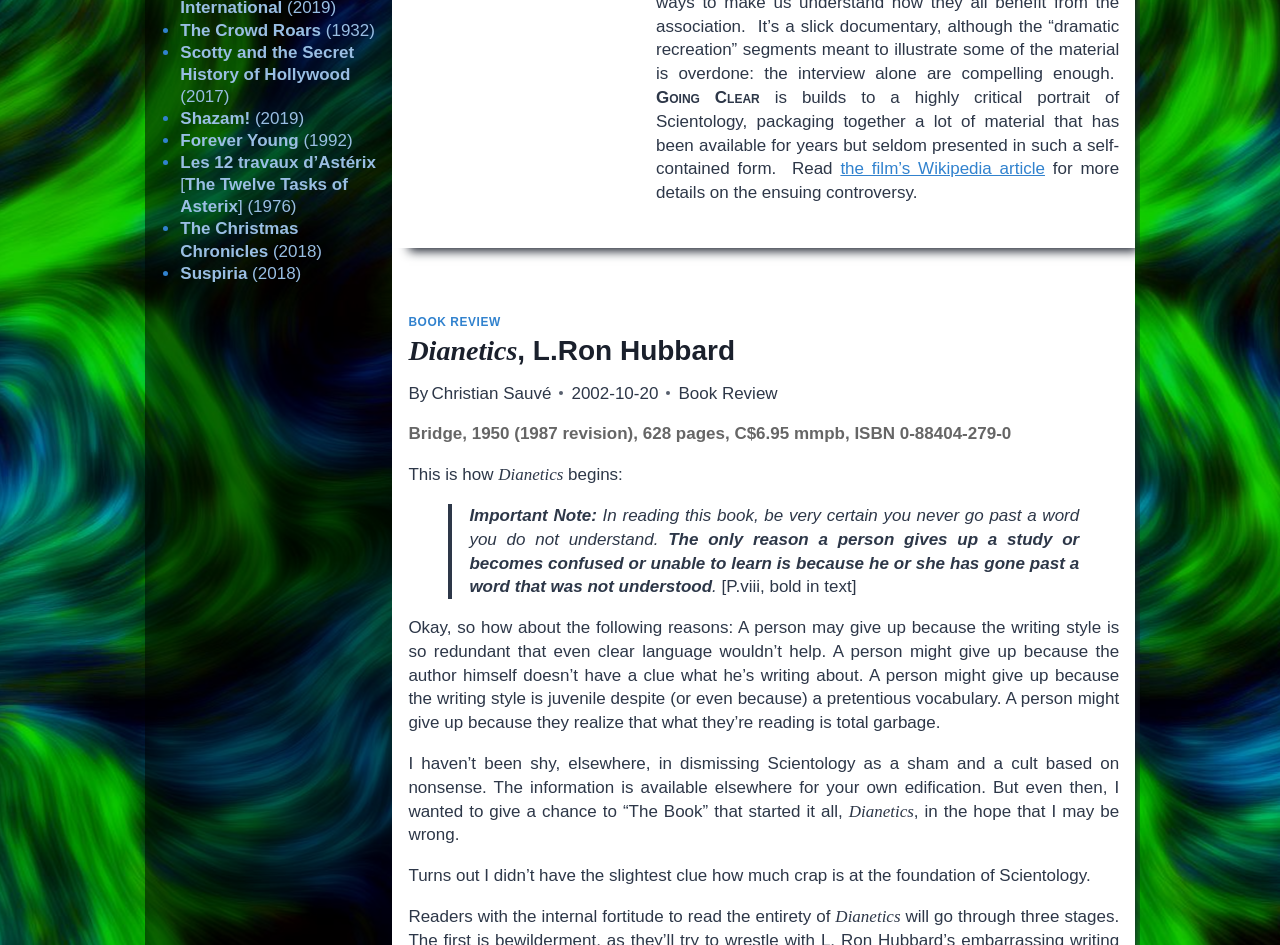Identify the bounding box for the UI element specified in this description: "Forever Young (1992)". The coordinates must be four float numbers between 0 and 1, formatted as [left, top, right, bottom].

[0.141, 0.139, 0.275, 0.159]